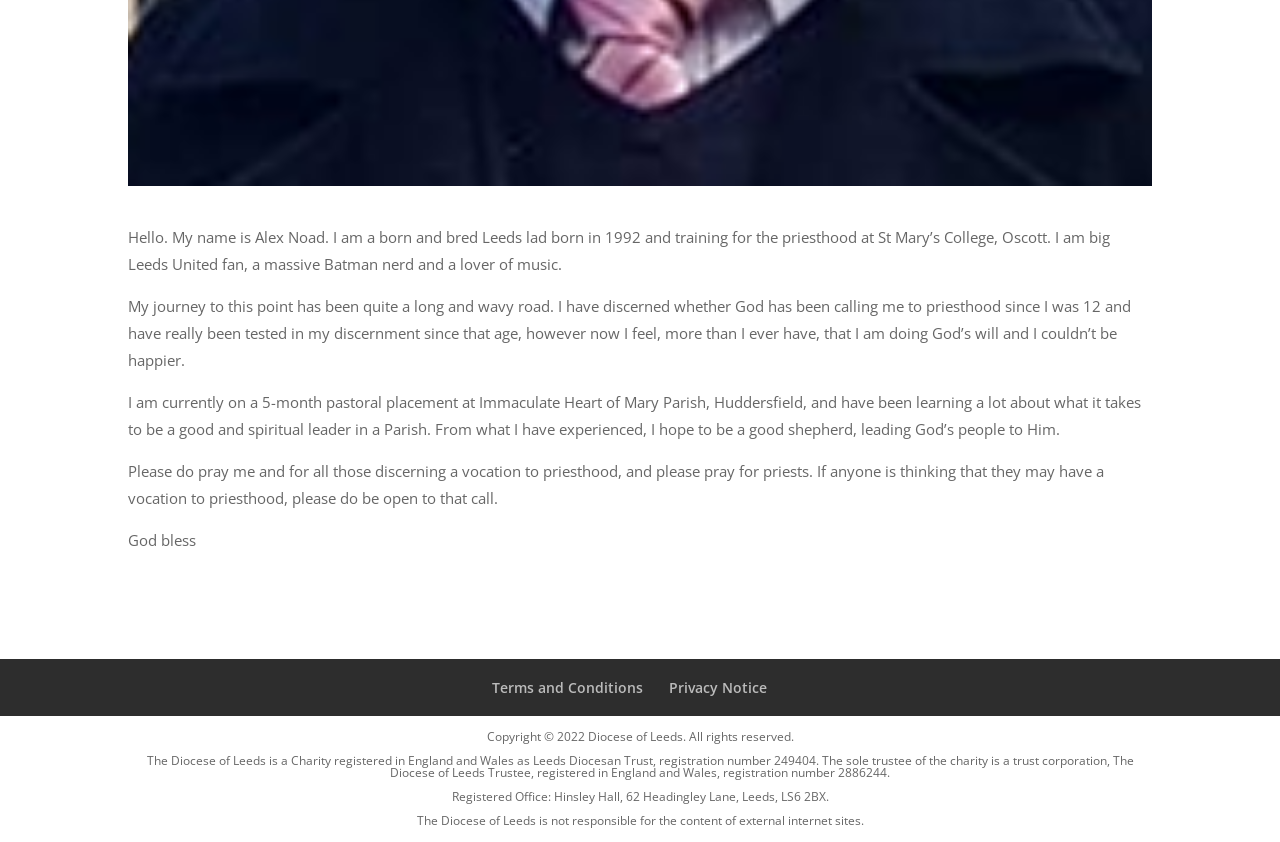Please use the details from the image to answer the following question comprehensively:
Where is Alex currently on a pastoral placement?

According to the third paragraph, Alex is currently on a 5-month pastoral placement at Immaculate Heart of Mary Parish, Huddersfield.